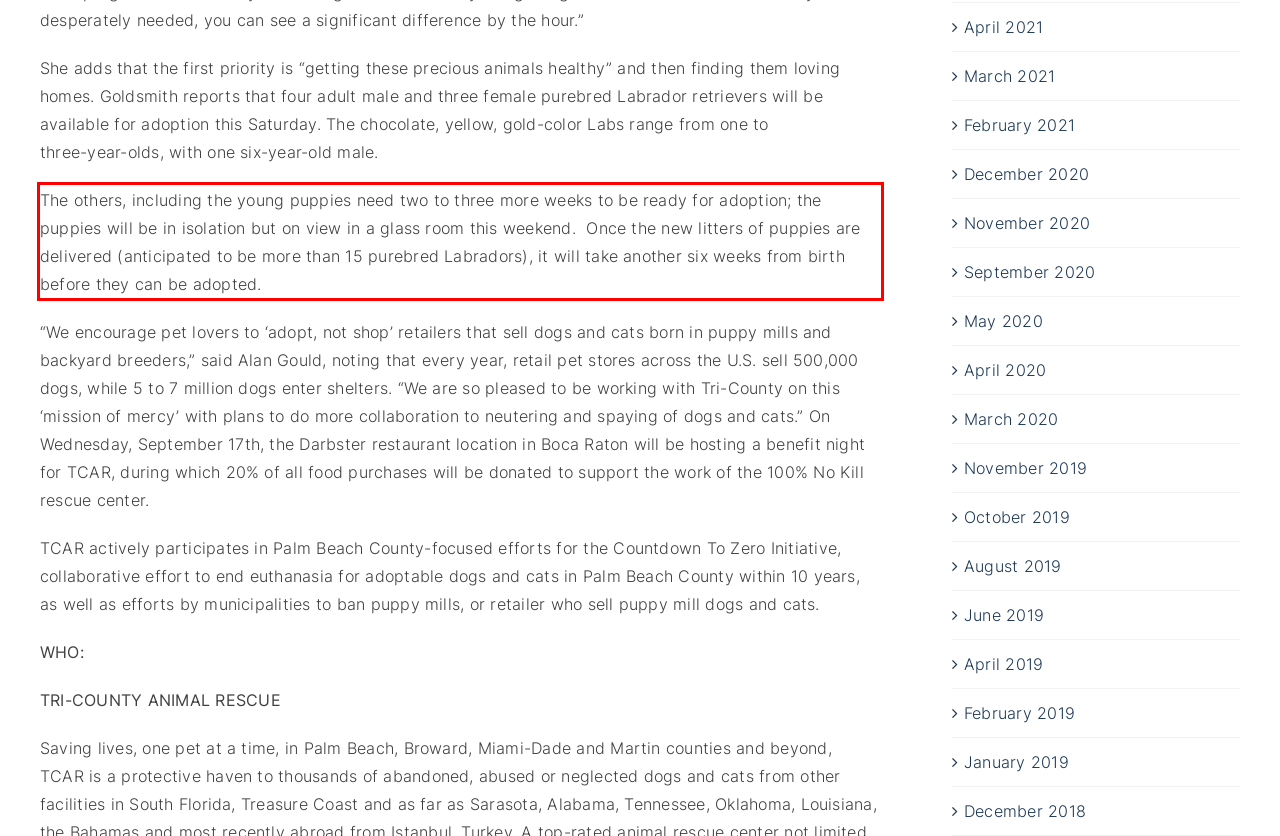Using the provided webpage screenshot, identify and read the text within the red rectangle bounding box.

The others, including the young puppies need two to three more weeks to be ready for adoption; the puppies will be in isolation but on view in a glass room this weekend. Once the new litters of puppies are delivered (anticipated to be more than 15 purebred Labradors), it will take another six weeks from birth before they can be adopted.